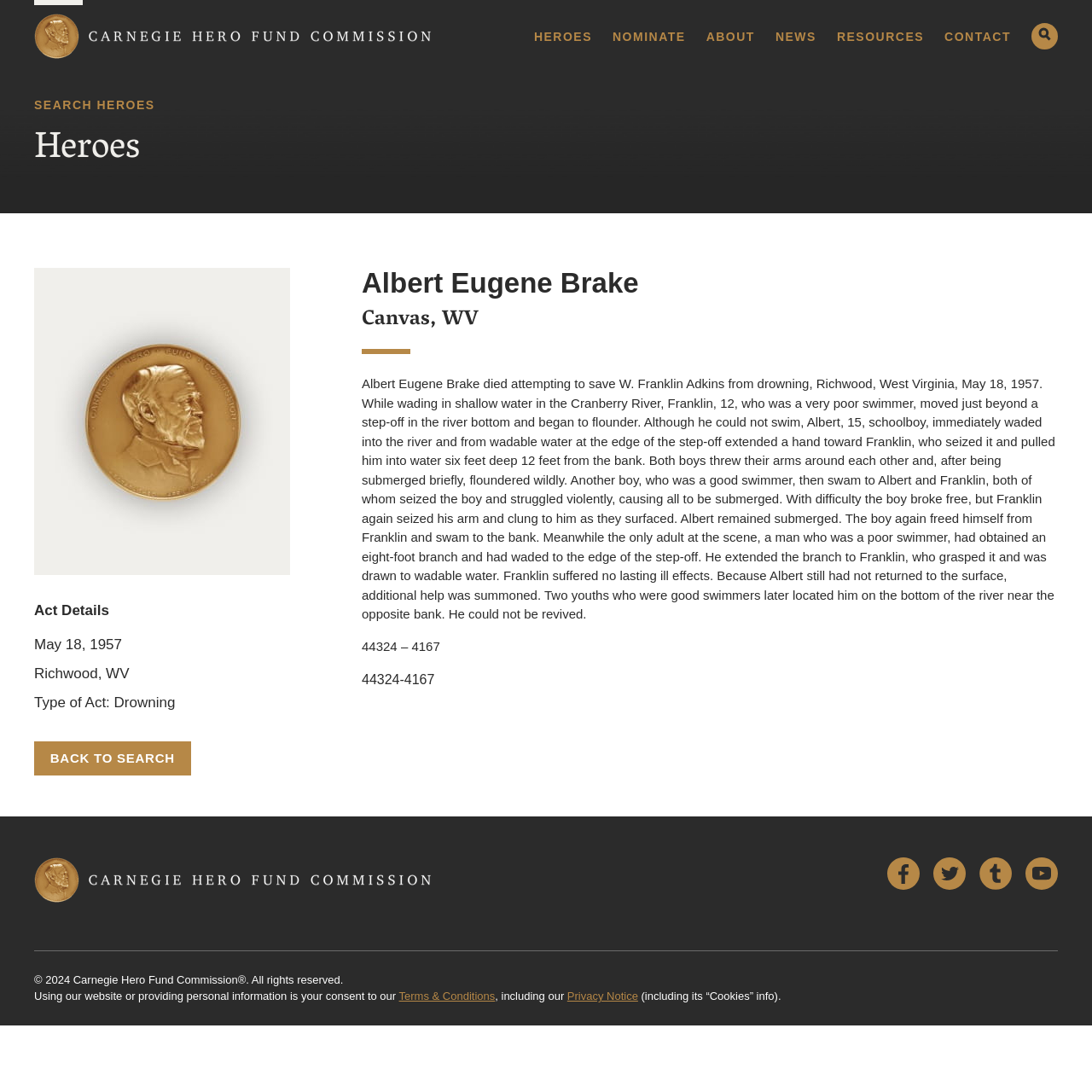Indicate the bounding box coordinates of the clickable region to achieve the following instruction: "Visit Facebook."

[0.812, 0.785, 0.842, 0.815]